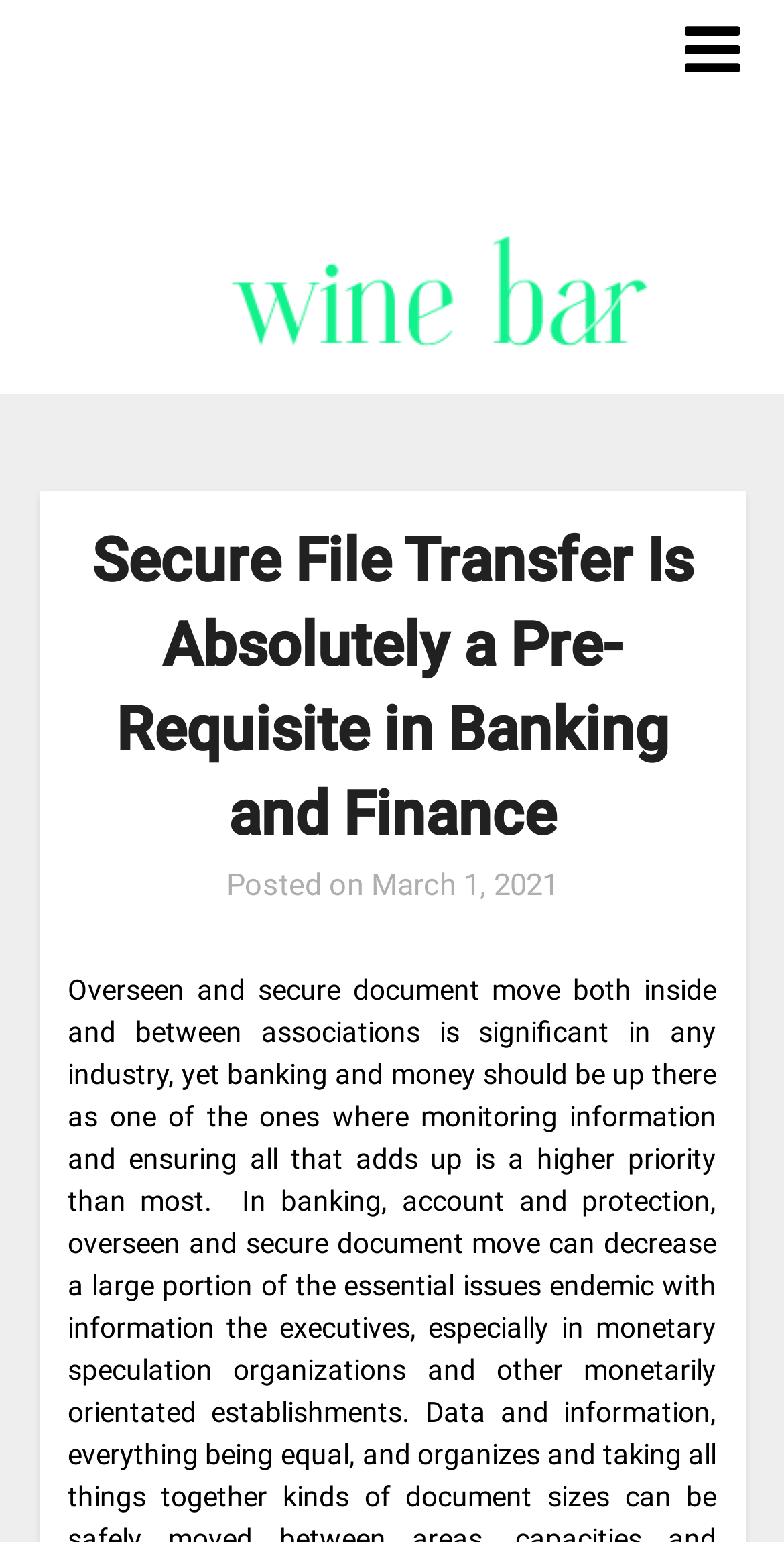Given the element description: "alt="Saltcreekwinebar"", predict the bounding box coordinates of this UI element. The coordinates must be four float numbers between 0 and 1, given as [left, top, right, bottom].

[0.05, 0.073, 0.95, 0.255]